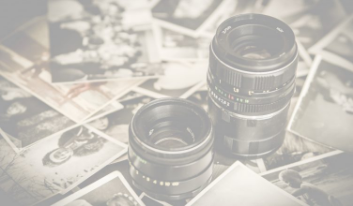Analyze the image and provide a detailed answer to the question: What is the theme highlighted by the visual juxtaposition in the image?

The visual juxtaposition of the camera lenses and the vintage photographs highlights the relationship between the tools of photography and the cherished memories they create, which reinforces the theme of exploration and storytelling in the world of photography.